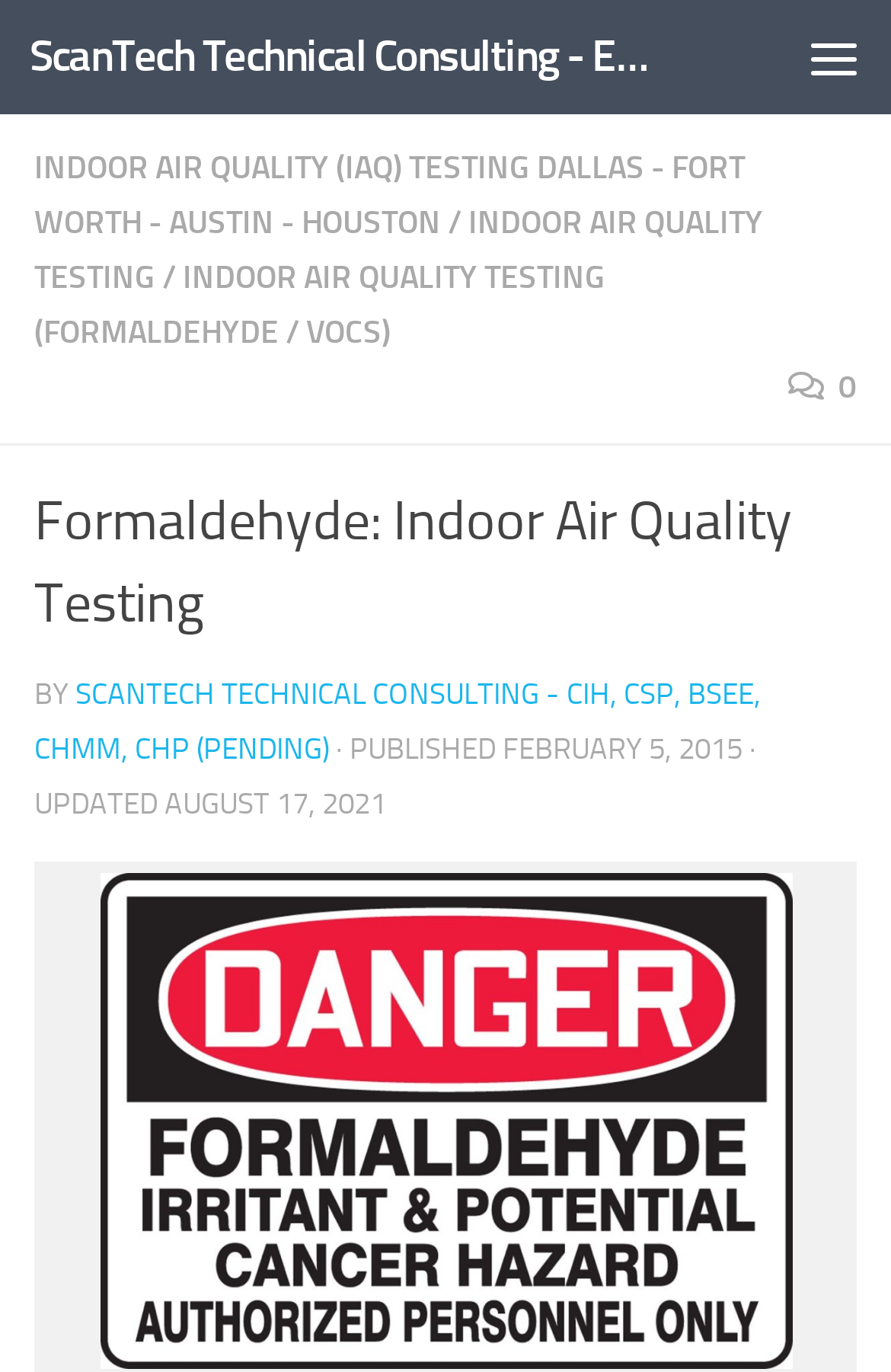Please identify the bounding box coordinates of the element's region that I should click in order to complete the following instruction: "Read the article 'Formaldehyde: Indoor Air Quality Testing'". The bounding box coordinates consist of four float numbers between 0 and 1, i.e., [left, top, right, bottom].

[0.038, 0.35, 0.962, 0.47]